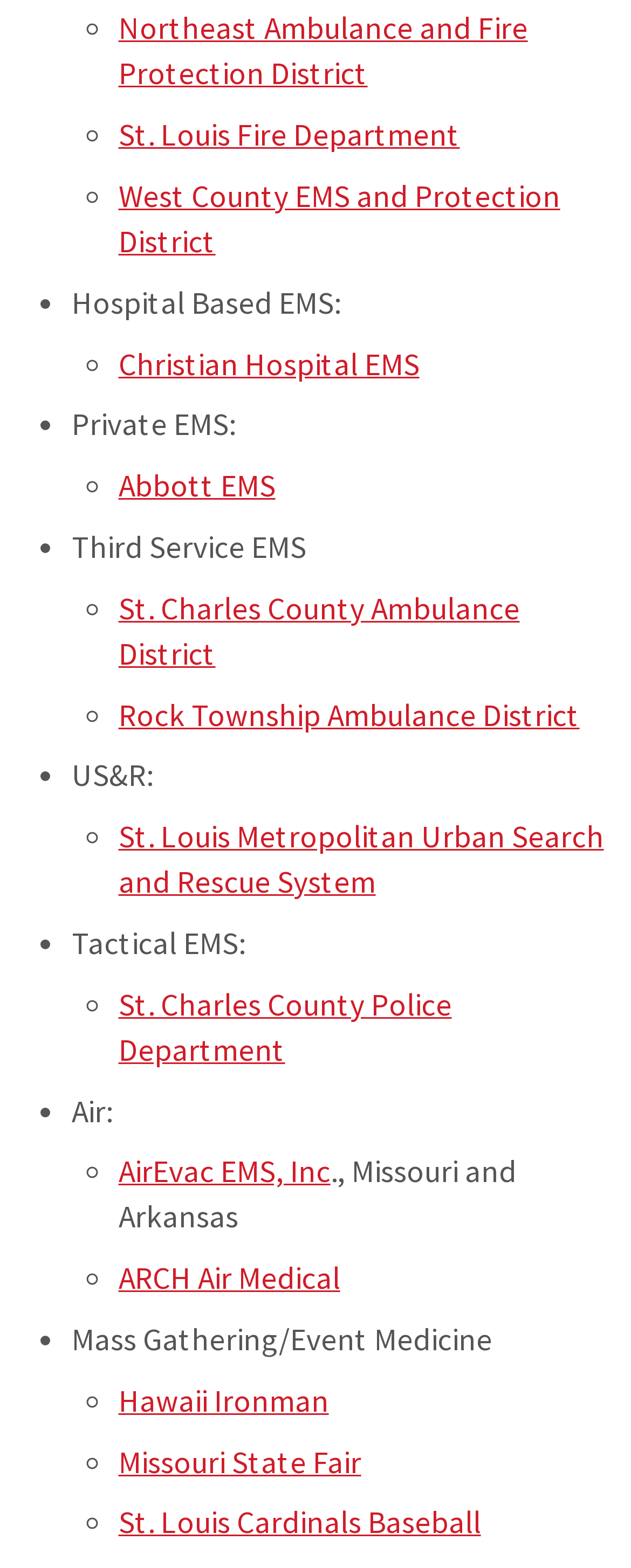Look at the image and give a detailed response to the following question: What type of EMS is Christian Hospital EMS?

I looked at the list and found Christian Hospital EMS under the category 'Hospital Based EMS:'.